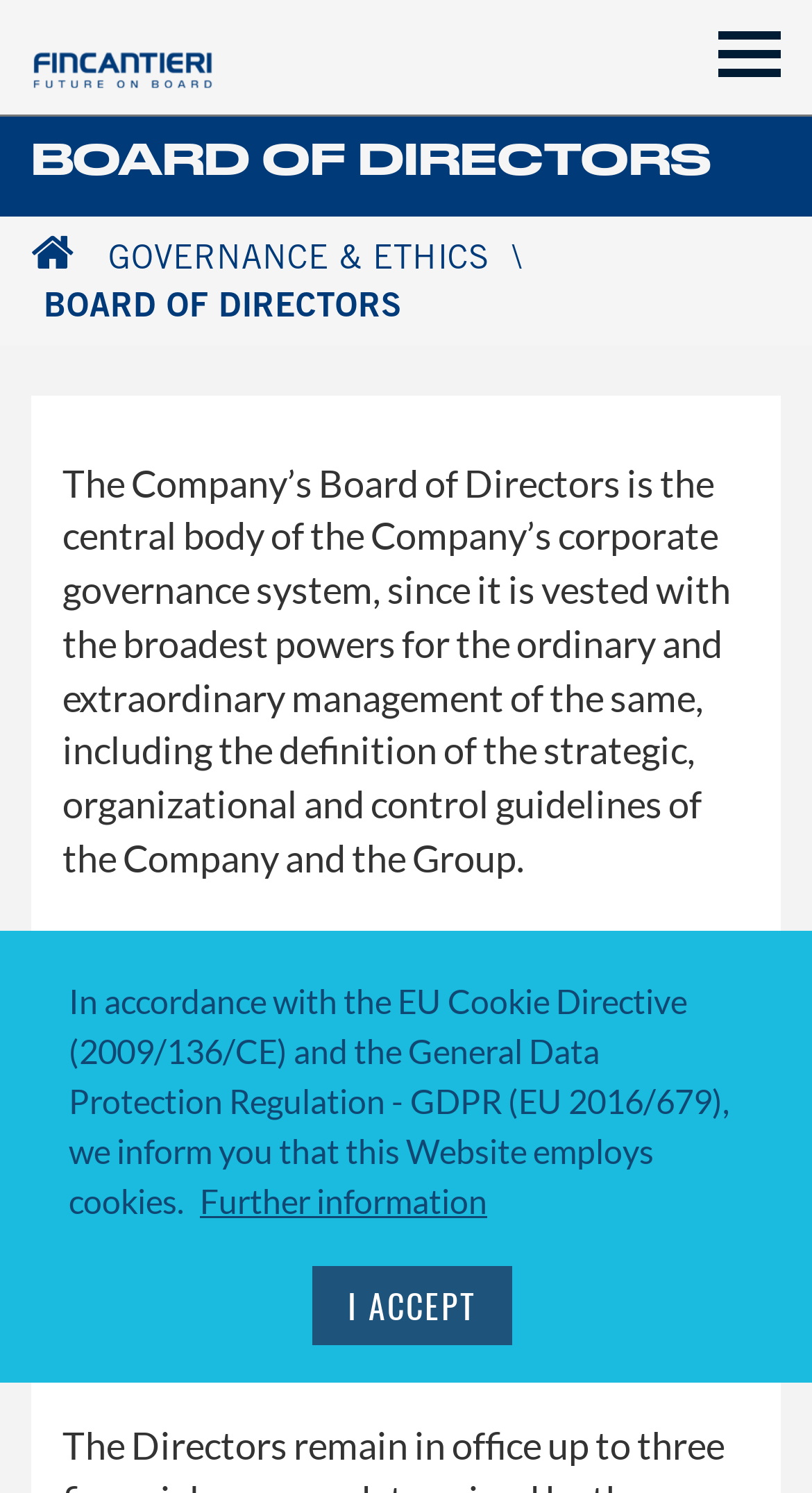Find the bounding box coordinates for the HTML element described in this sentence: "Governance & Ethics". Provide the coordinates as four float numbers between 0 and 1, in the format [left, top, right, bottom].

[0.133, 0.159, 0.603, 0.191]